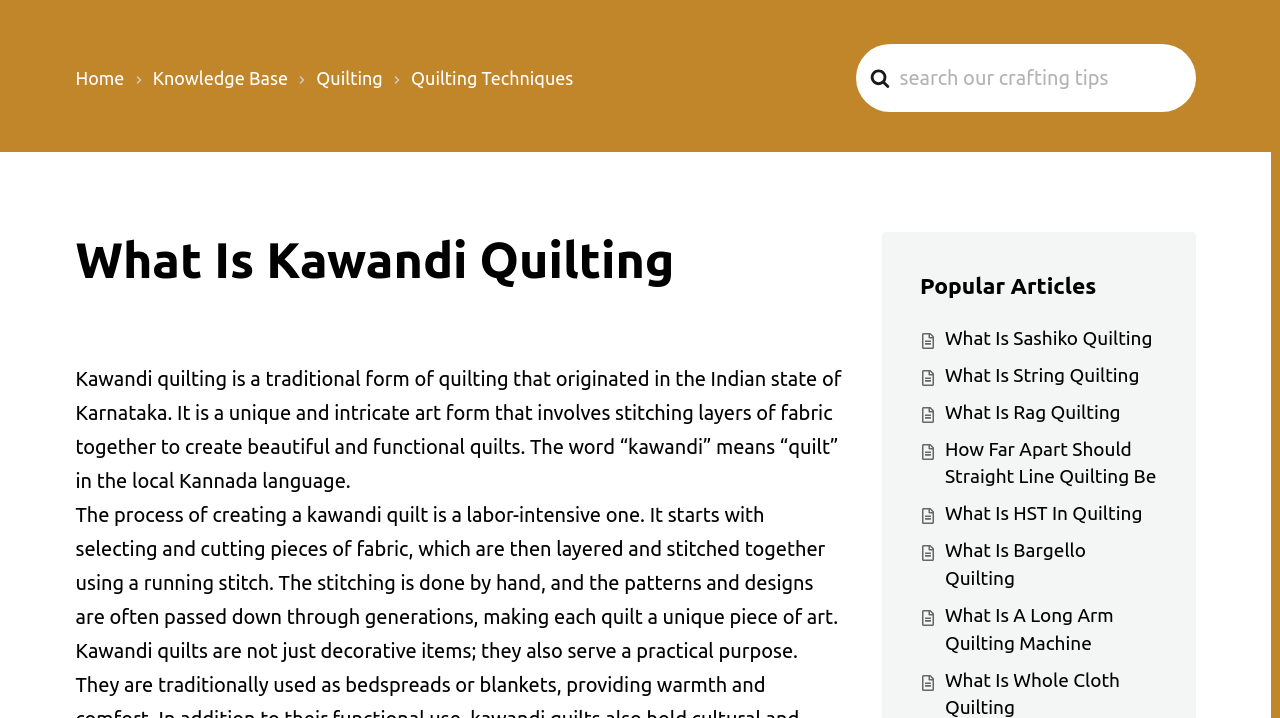Can you identify the bounding box coordinates of the clickable region needed to carry out this instruction: 'Go to Home page'? The coordinates should be four float numbers within the range of 0 to 1, stated as [left, top, right, bottom].

[0.059, 0.094, 0.097, 0.122]